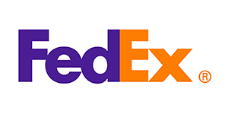Provide a single word or phrase answer to the question: 
What does the logo's design convey?

Speed and efficiency